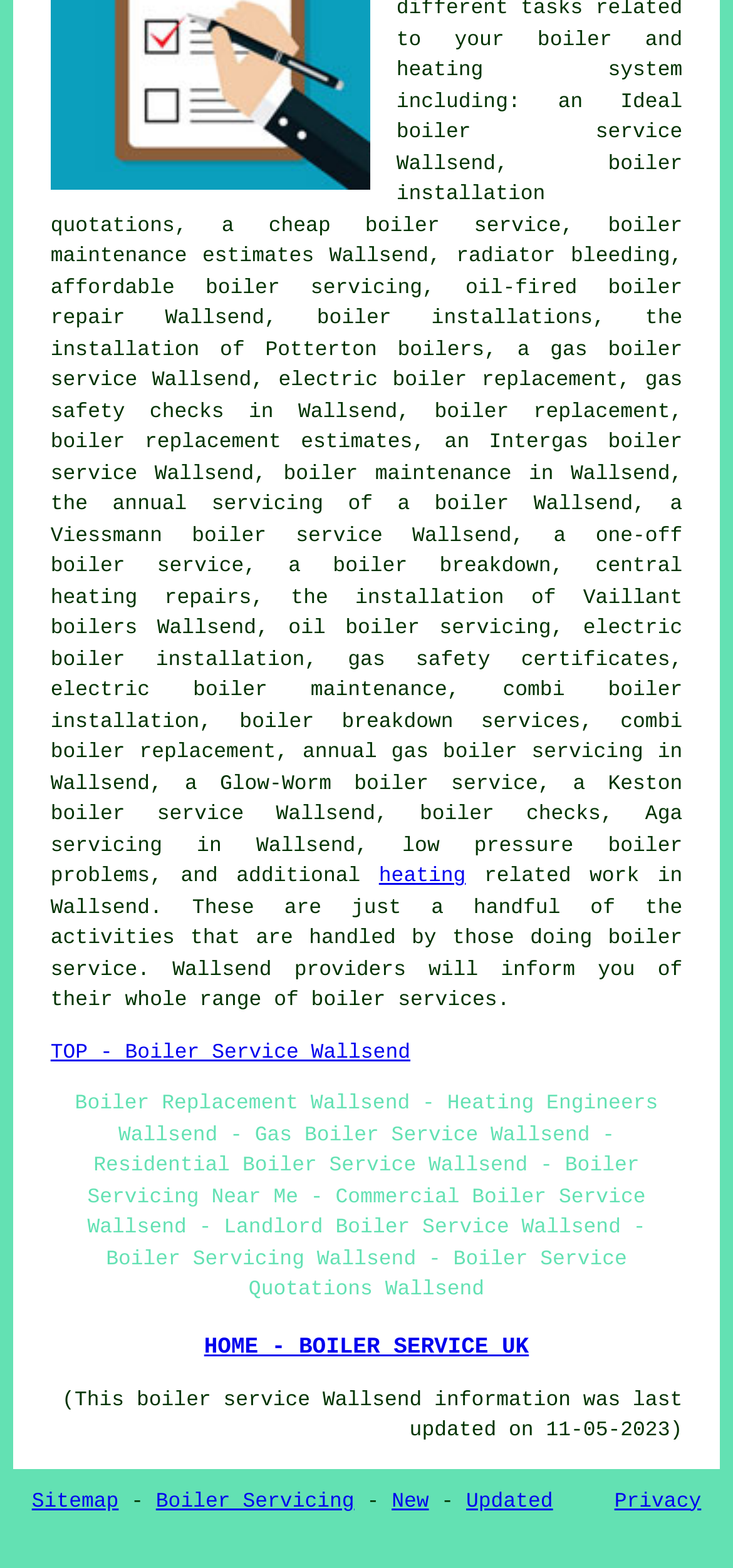What type of boilers are serviced in Wallsend?
Examine the screenshot and reply with a single word or phrase.

Various types